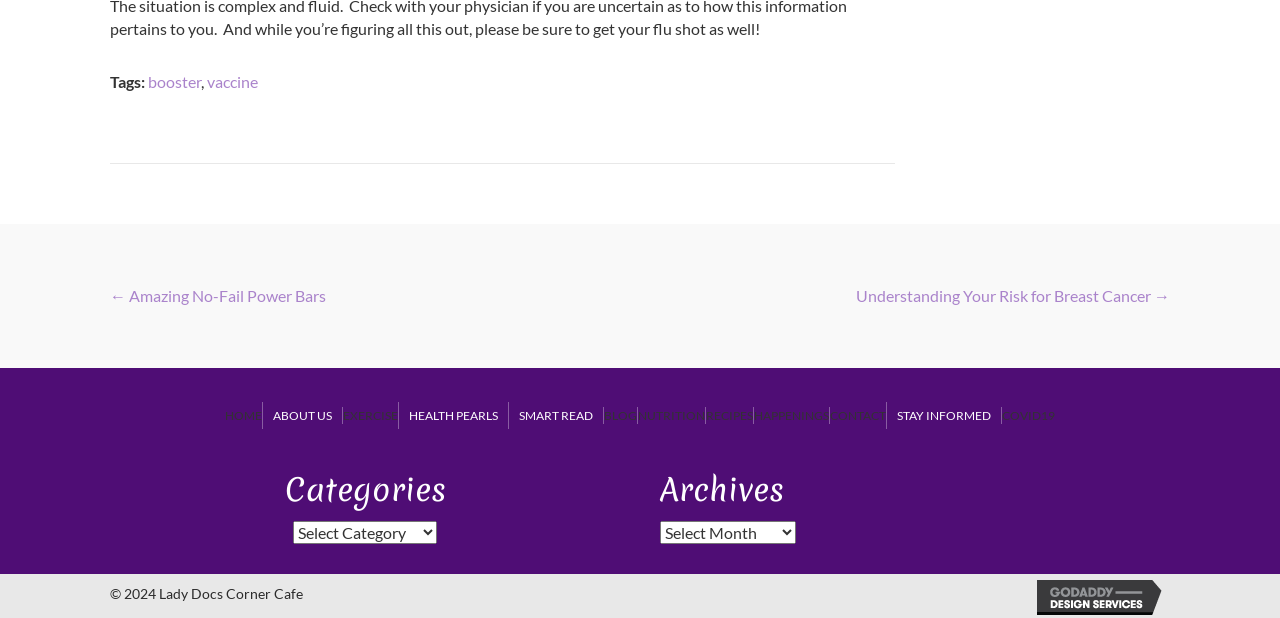What is the current section of the website?
Based on the content of the image, thoroughly explain and answer the question.

I determined the current section of the website by looking at the navigation section, which has a heading labeled 'Posts navigation'. This suggests that the current section of the website is related to posts or articles.